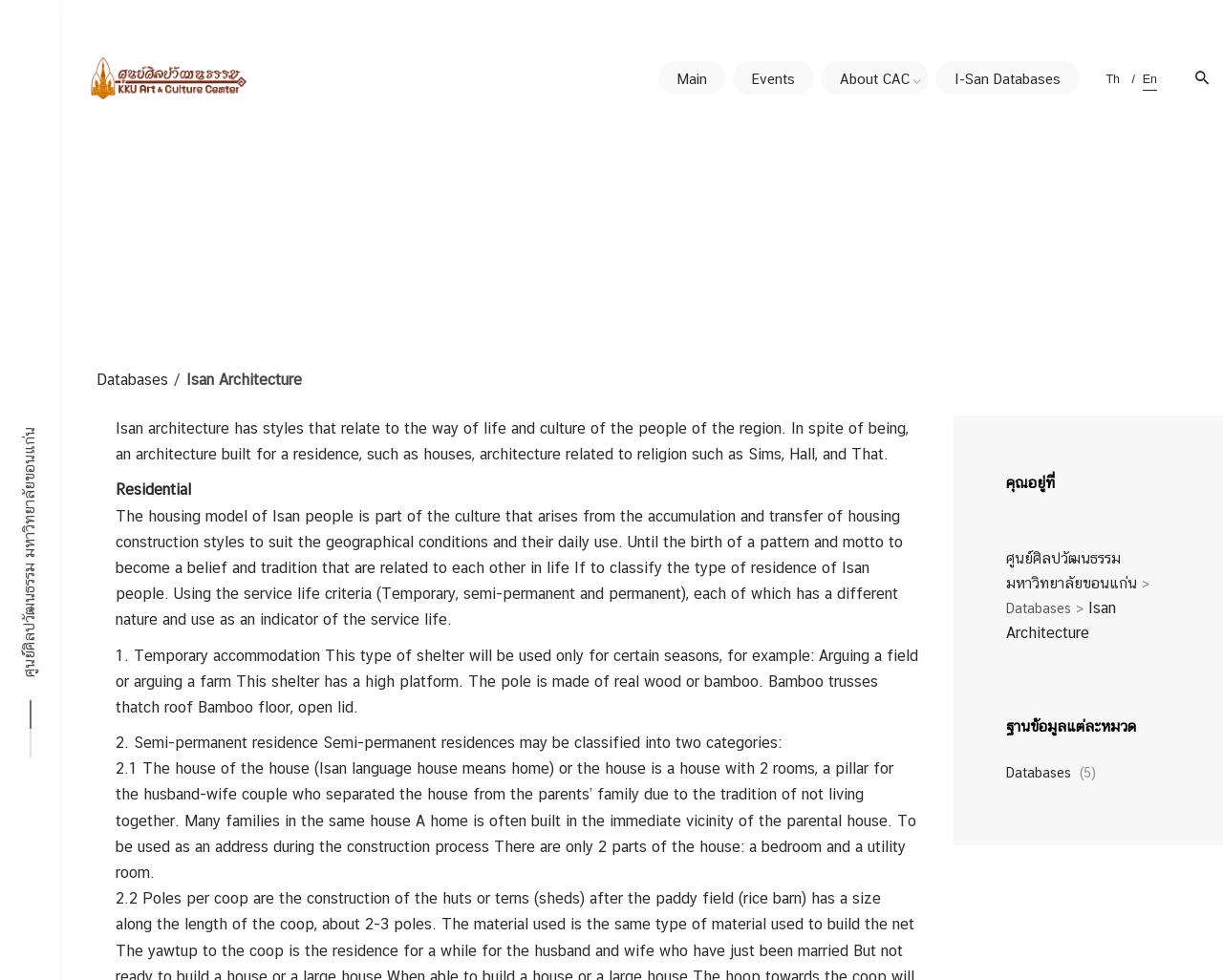Please identify the bounding box coordinates of the element that needs to be clicked to execute the following command: "Learn about 'Isan Architecture'". Provide the bounding box using four float numbers between 0 and 1, formatted as [left, top, right, bottom].

[0.173, 0.25, 0.876, 0.278]